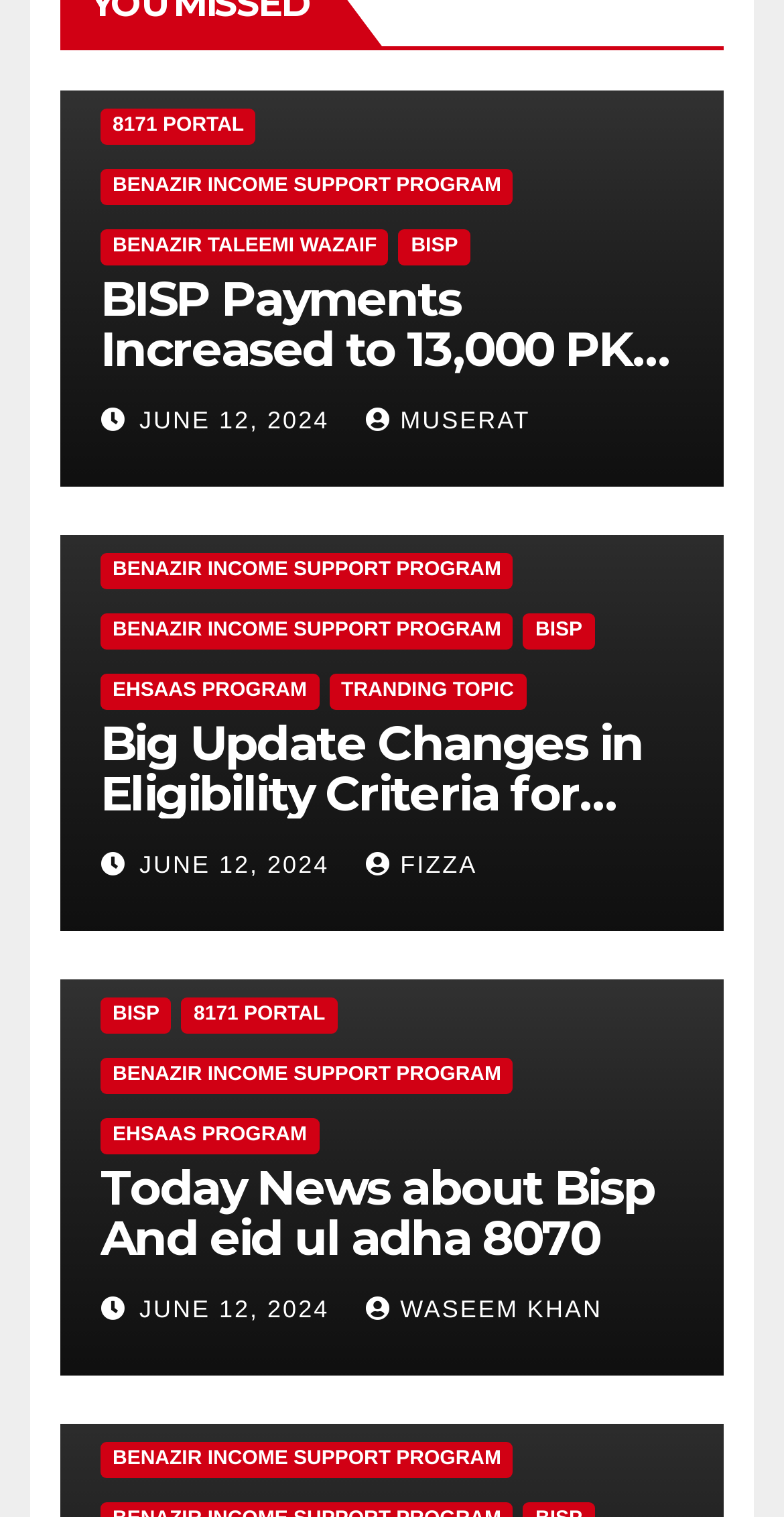Locate the bounding box coordinates of the clickable region to complete the following instruction: "Visit 8171 PORTAL."

[0.128, 0.072, 0.327, 0.096]